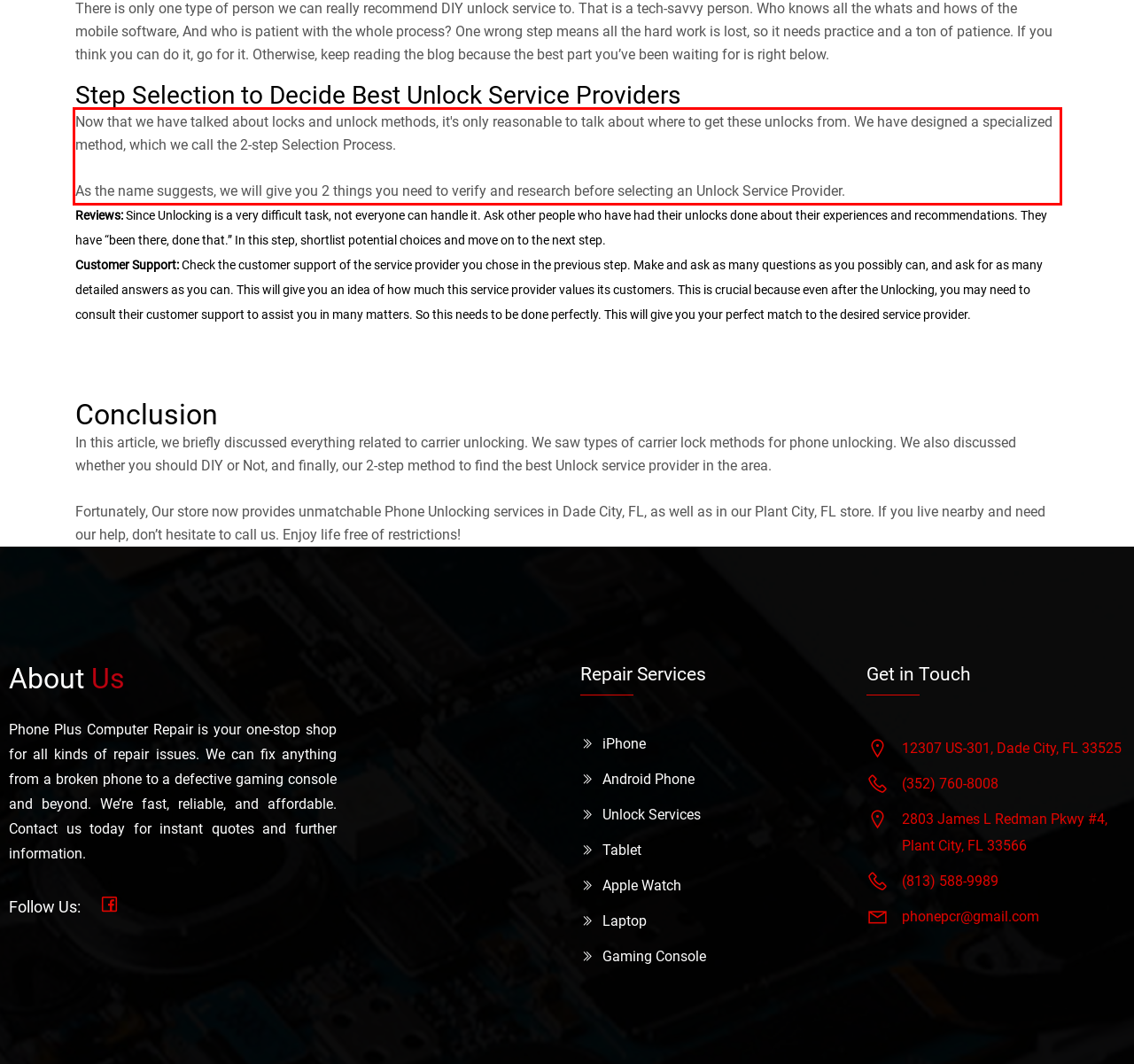You are presented with a webpage screenshot featuring a red bounding box. Perform OCR on the text inside the red bounding box and extract the content.

Now that we have talked about locks and unlock methods, it's only reasonable to talk about where to get these unlocks from. We have designed a specialized method, which we call the 2-step Selection Process. As the name suggests, we will give you 2 things you need to verify and research before selecting an Unlock Service Provider.